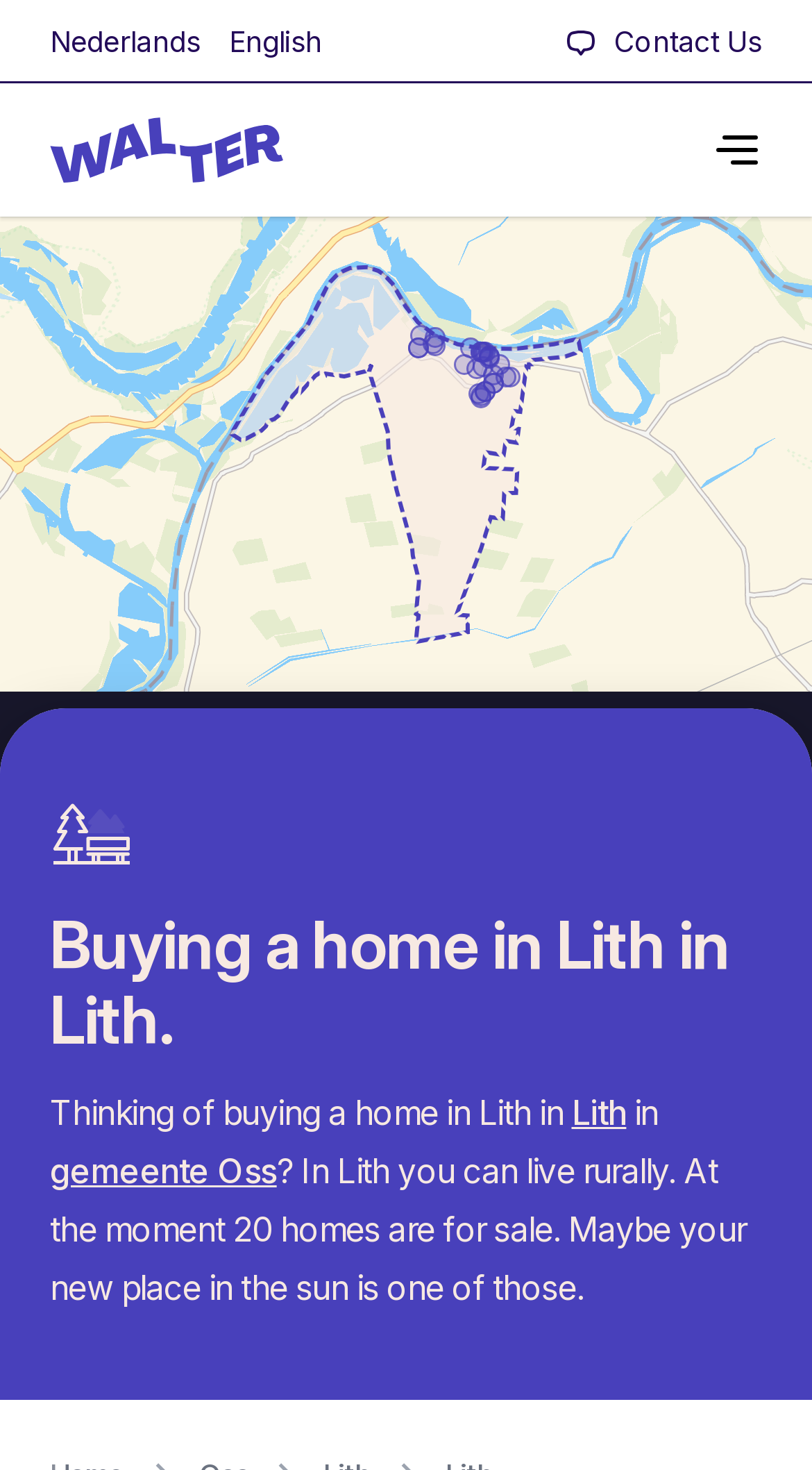Locate the bounding box coordinates of the element I should click to achieve the following instruction: "Enter a comment".

None